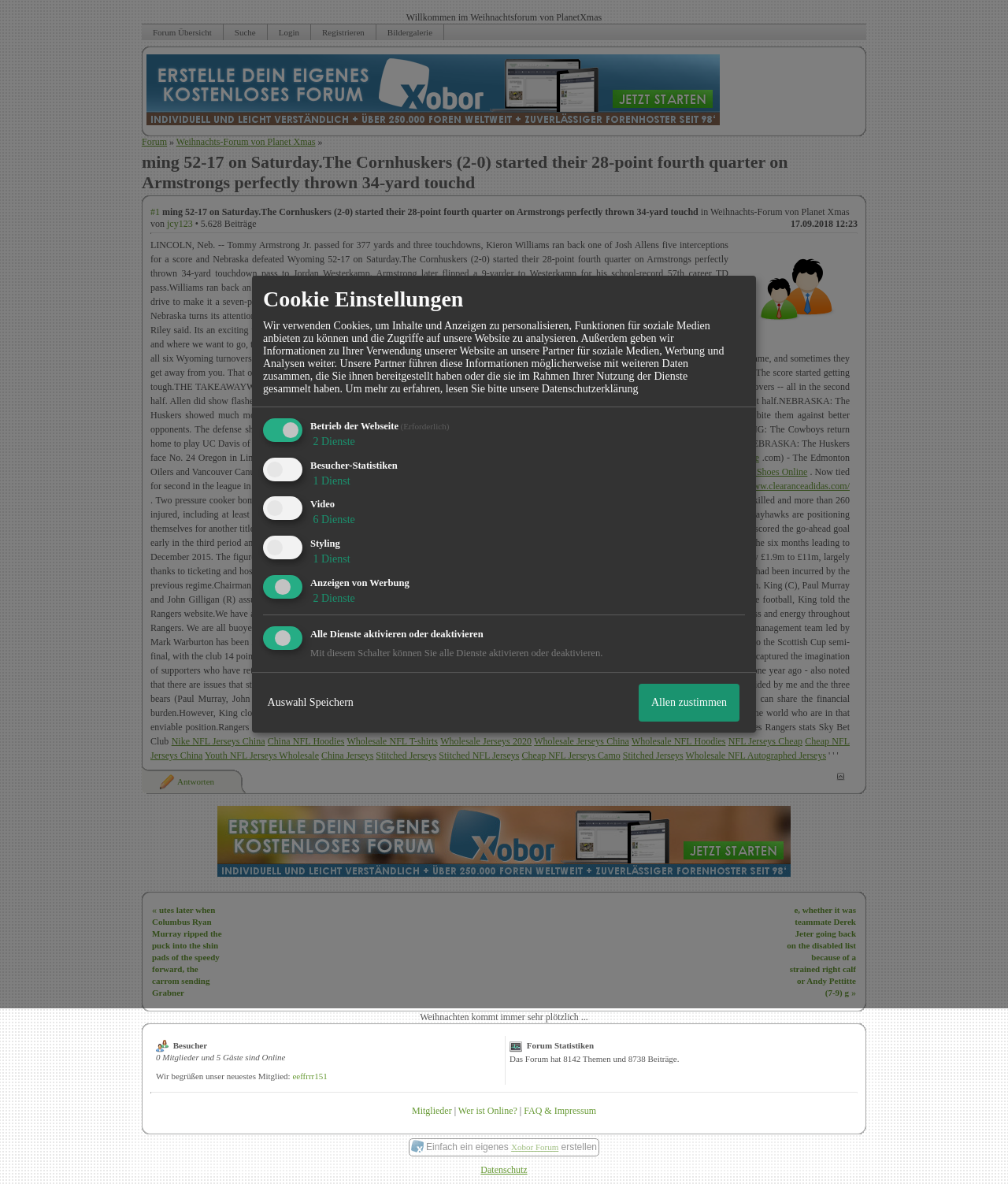Identify the bounding box coordinates for the element you need to click to achieve the following task: "Click on the 'Adidas Shoes Clearance' link". Provide the bounding box coordinates as four float numbers between 0 and 1, in the form [left, top, right, bottom].

[0.661, 0.382, 0.753, 0.391]